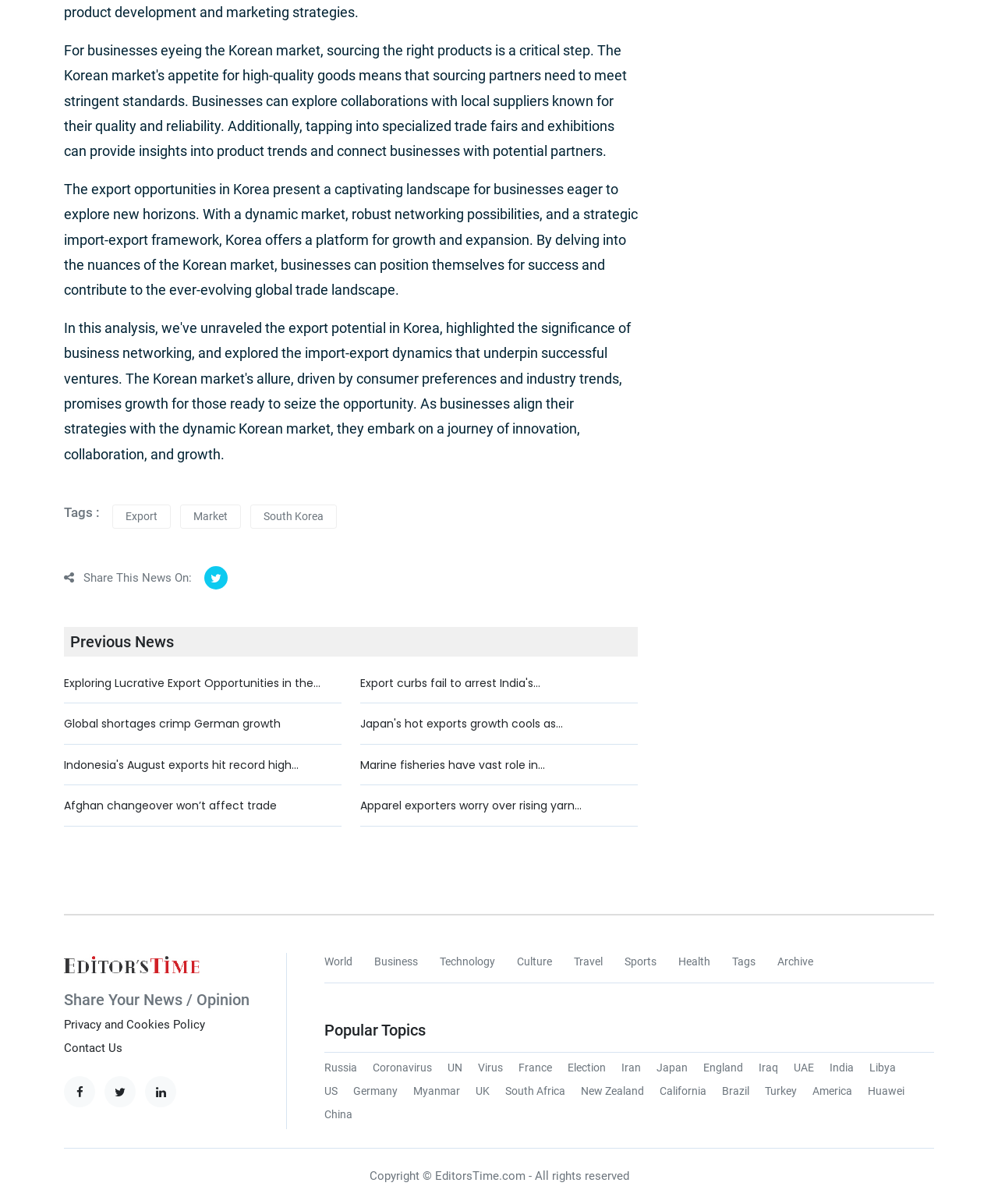What is the purpose of the 'Share This News On' section?
Examine the screenshot and reply with a single word or phrase.

To share news on social media